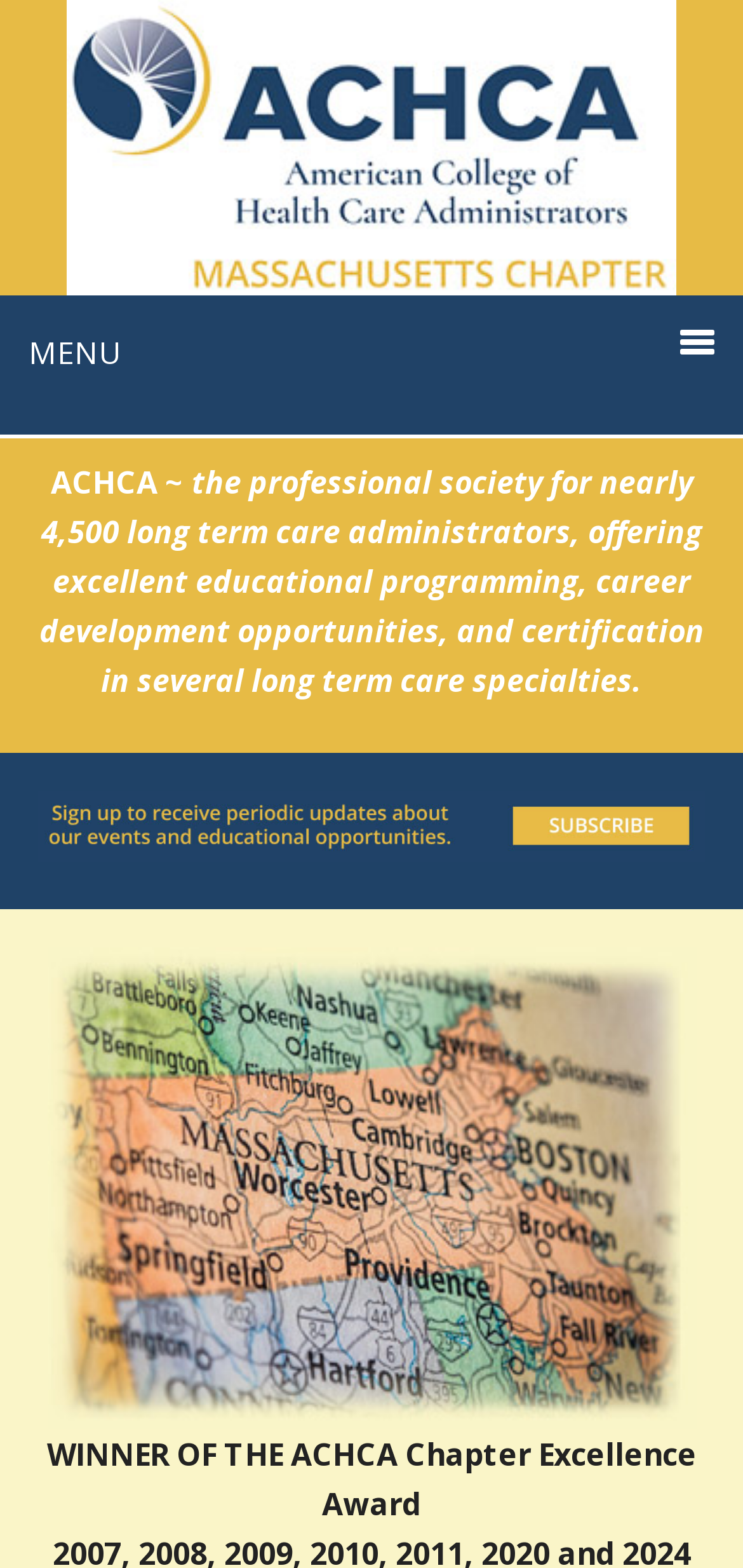What is the purpose of the organization?
Please provide a detailed and thorough answer to the question.

The purpose of the organization can be inferred from the static text element that describes it as 'the professional society for nearly 4,500 long term care administrators, offering excellent educational programming, career development opportunities, and certification in several long term care specialties.' This text provides a brief overview of the organization's goals and objectives.